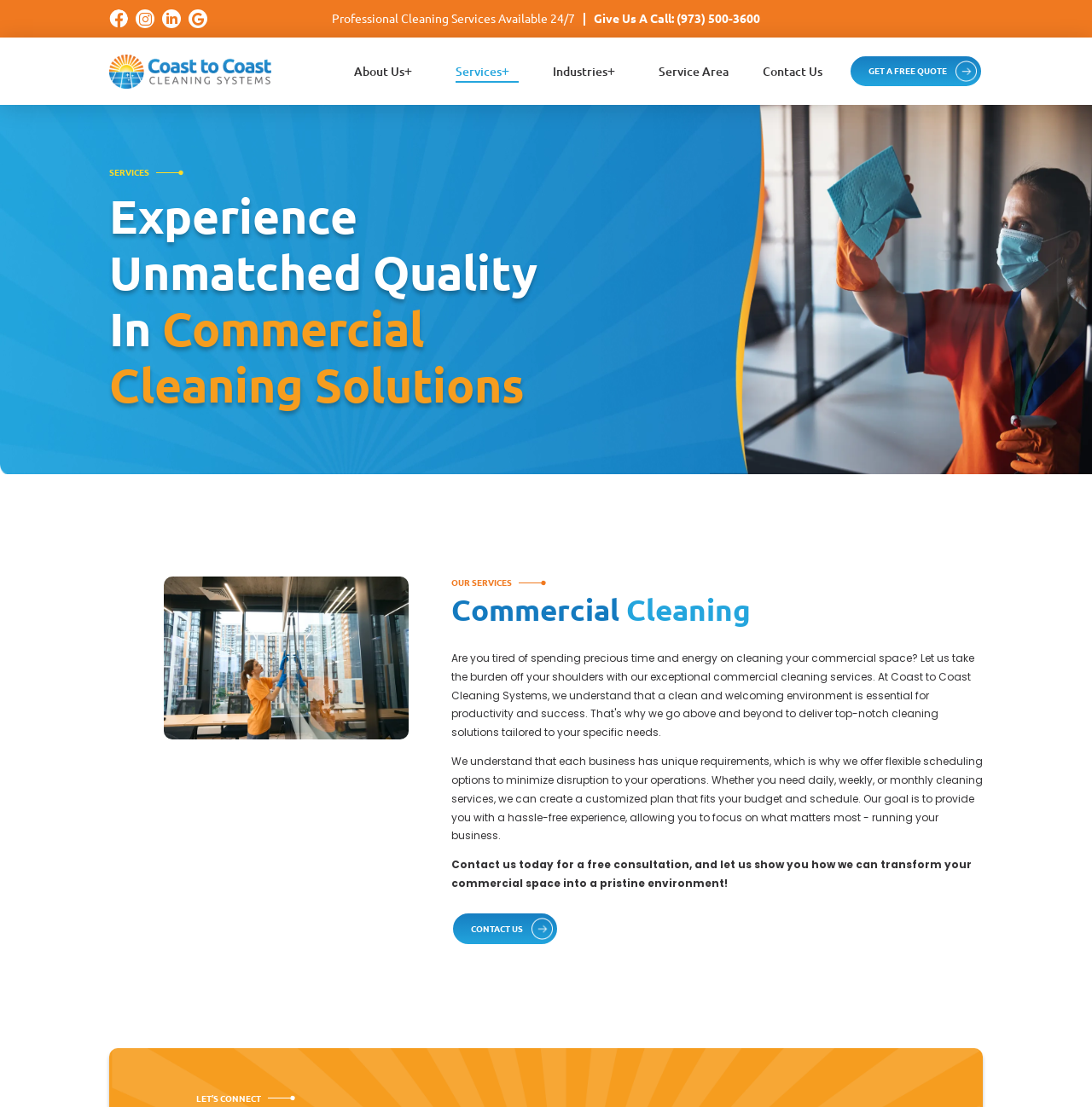What type of image is located at the top of the page?
Look at the image and respond with a one-word or short phrase answer.

Image